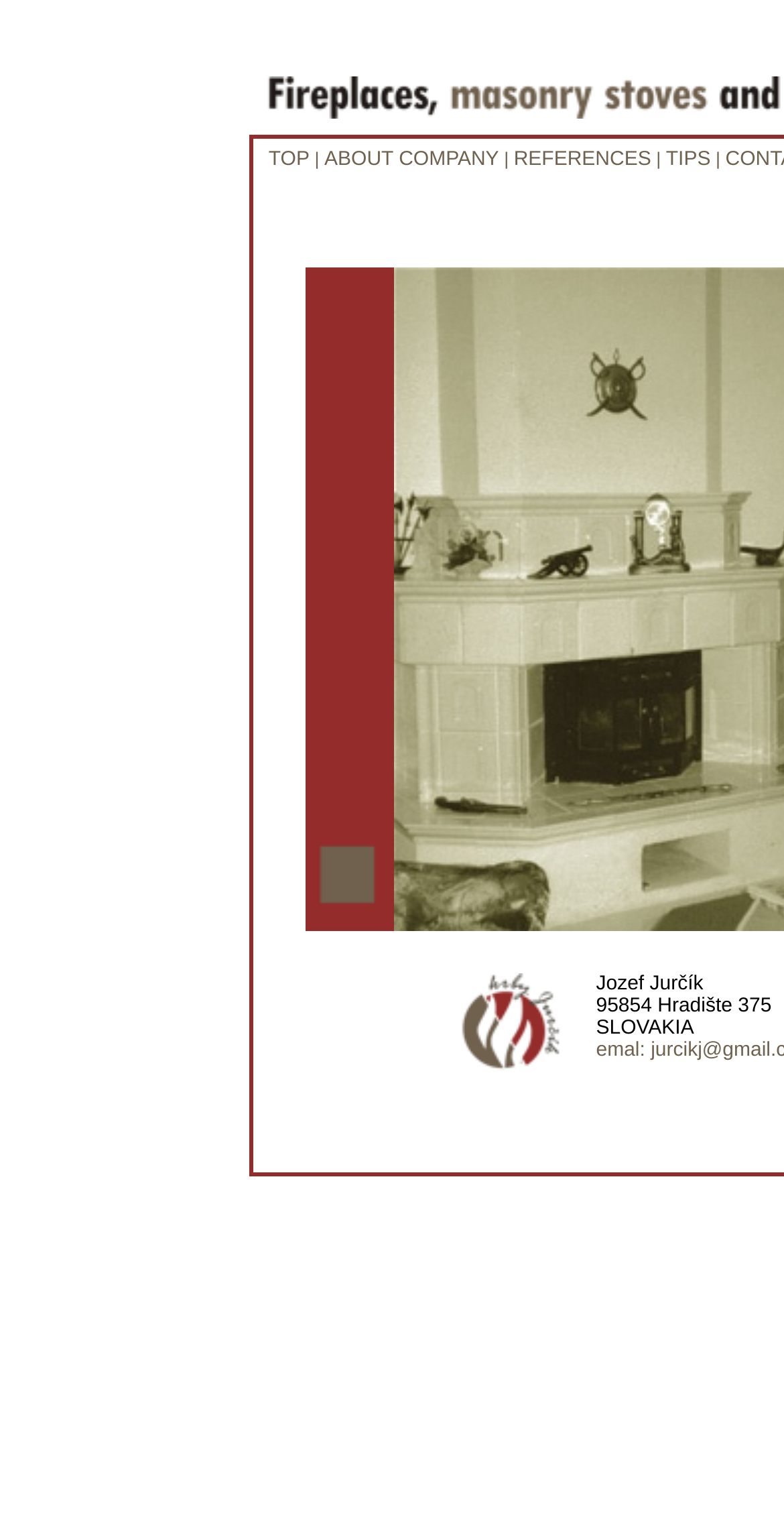How many main navigation links are there? From the image, respond with a single word or brief phrase.

4